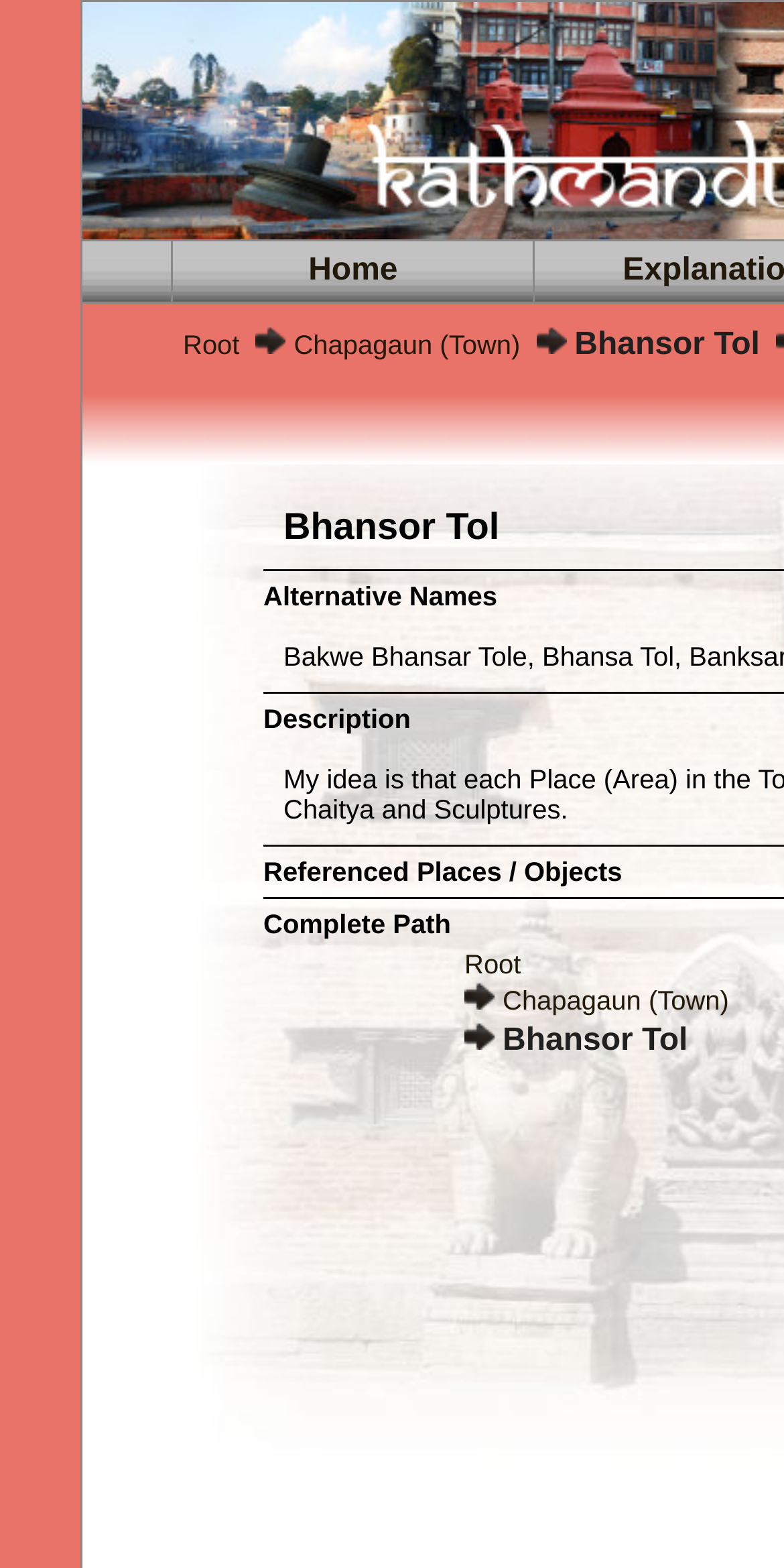Detail the various sections and features of the webpage.

The webpage is about Kathmandu Valley and its temples. At the top, there is a grid cell with a blank space, followed by a grid cell containing the text "Home" with a link. Below the "Home" link, there are three links: "Root", "Chapagaun (Town)", and another "Root" link, accompanied by two images. 

To the right of these links, there is a static text element with a blank space, followed by another image. Next to this image, there is a static text element with the text "Bhansor Tol". 

Below these elements, there is a table with four rows. The first row has a table cell with the text "Alternative Names". The second row has a table cell with the text "Description". The third row has a table cell with the text "Referenced Places / Objects". The fourth row has a table cell with the text "Complete Path", which contains a link to "Root", an image, a static text element with a blank space, a link to "Chapagaun (Town)", another image, a static text element with a blank space, and finally a static text element with the text "Bhansor Tol".